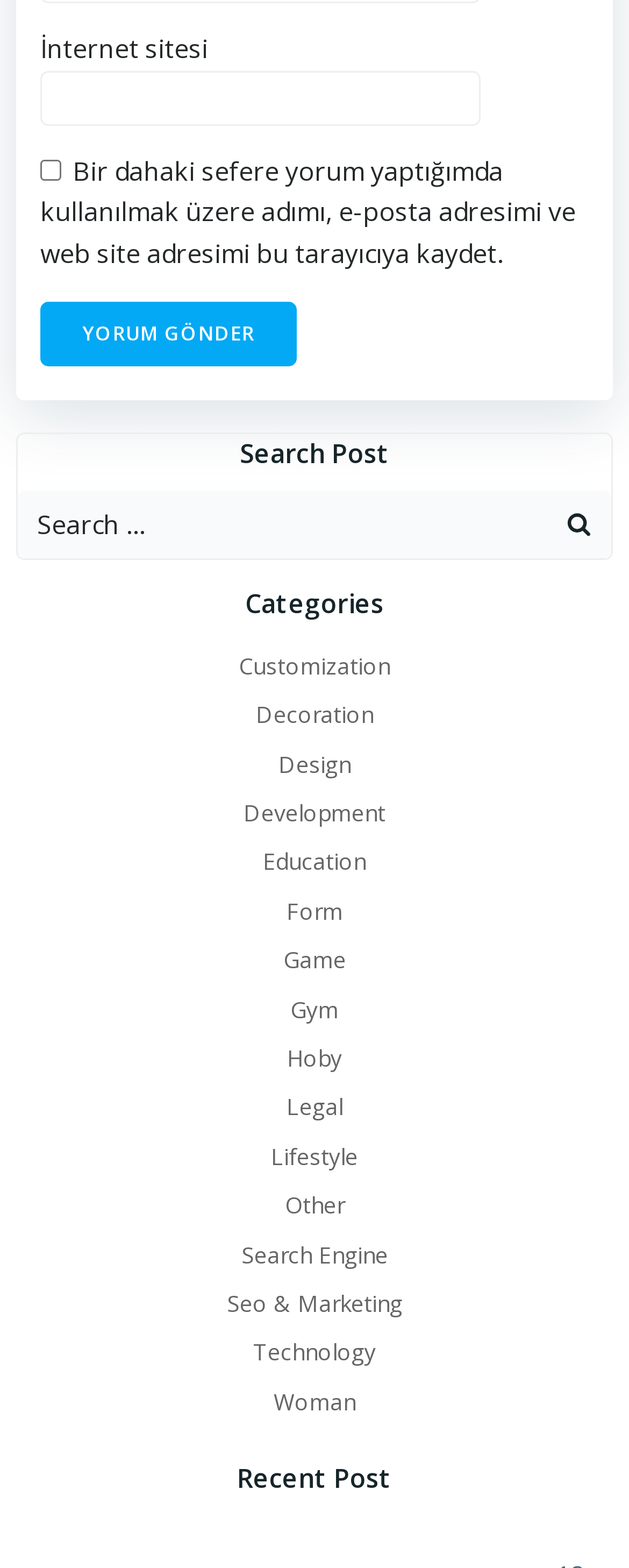Can you provide the bounding box coordinates for the element that should be clicked to implement the instruction: "View recent posts"?

[0.026, 0.93, 0.974, 0.957]